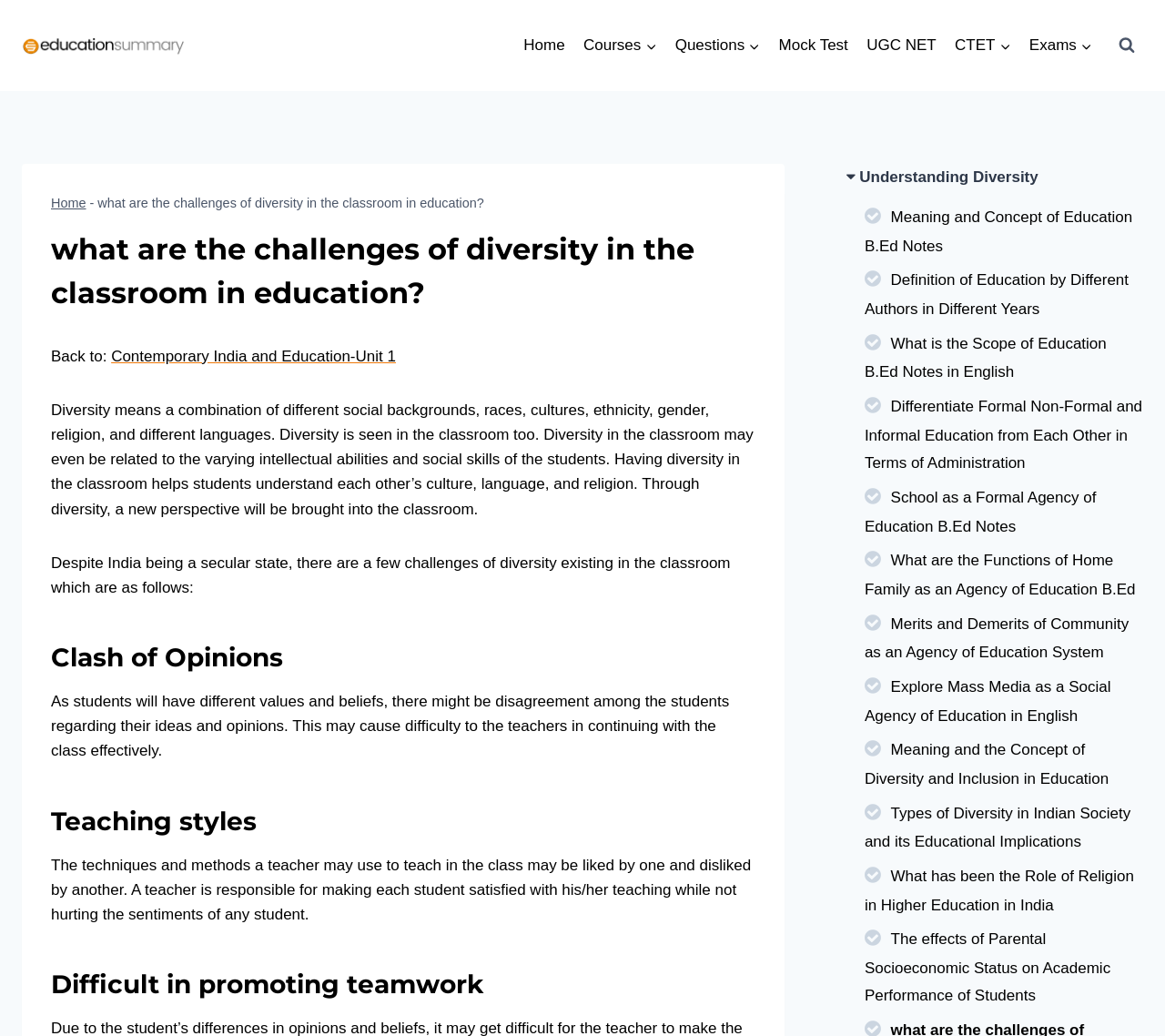Please provide a one-word or short phrase answer to the question:
What is one of the challenges of diversity in the classroom?

Clash of opinions